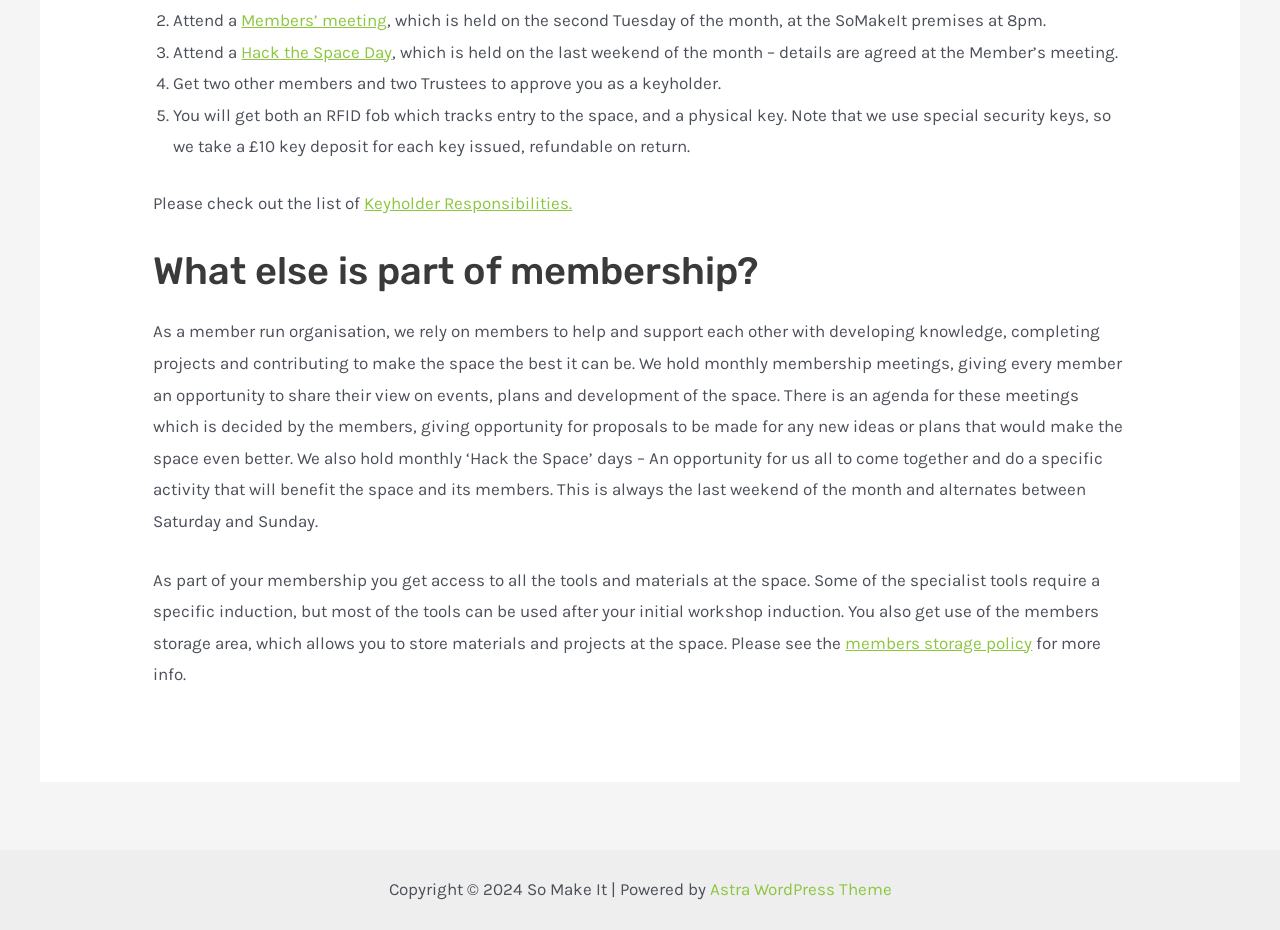Provide a short, one-word or phrase answer to the question below:
What is the purpose of the Hack the Space Day?

Benefit the space and its members